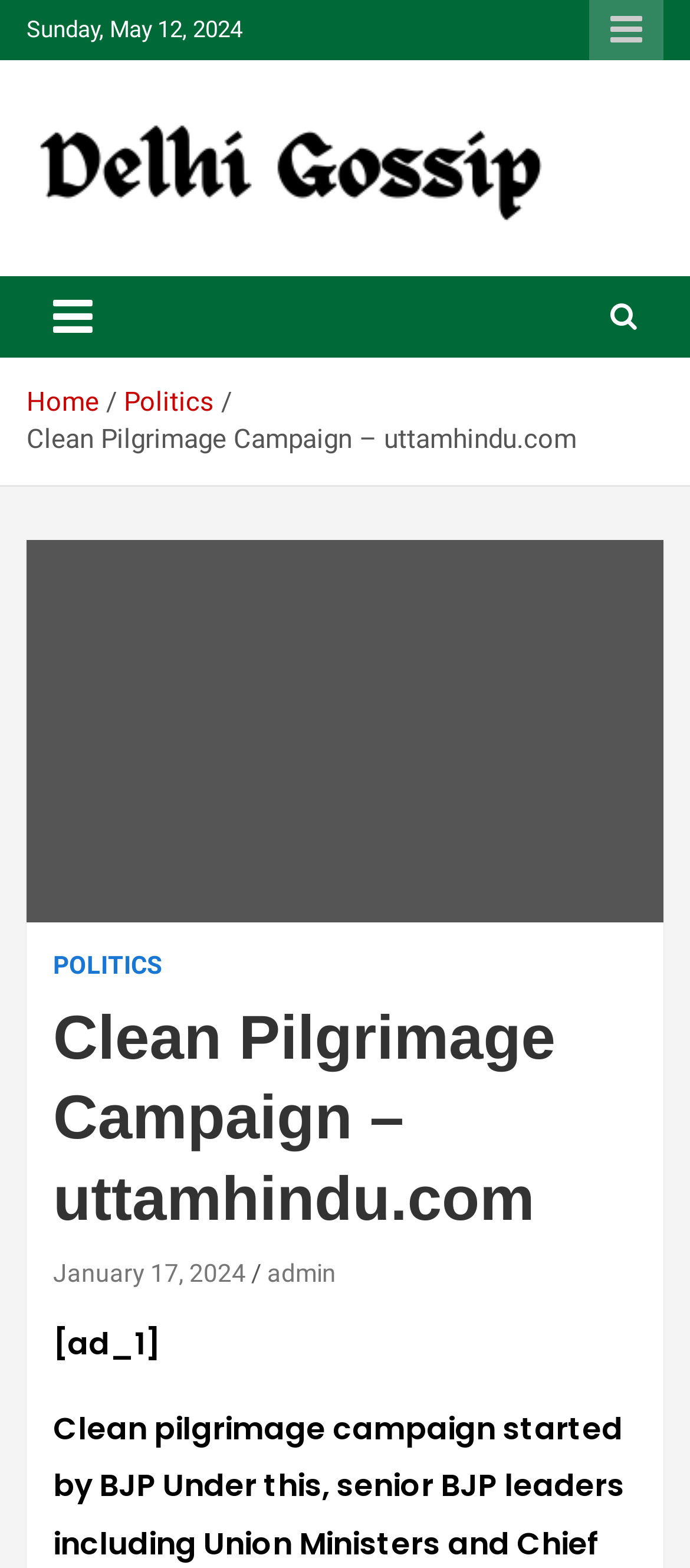Locate the primary headline on the webpage and provide its text.

Clean Pilgrimage Campaign – uttamhindu.com